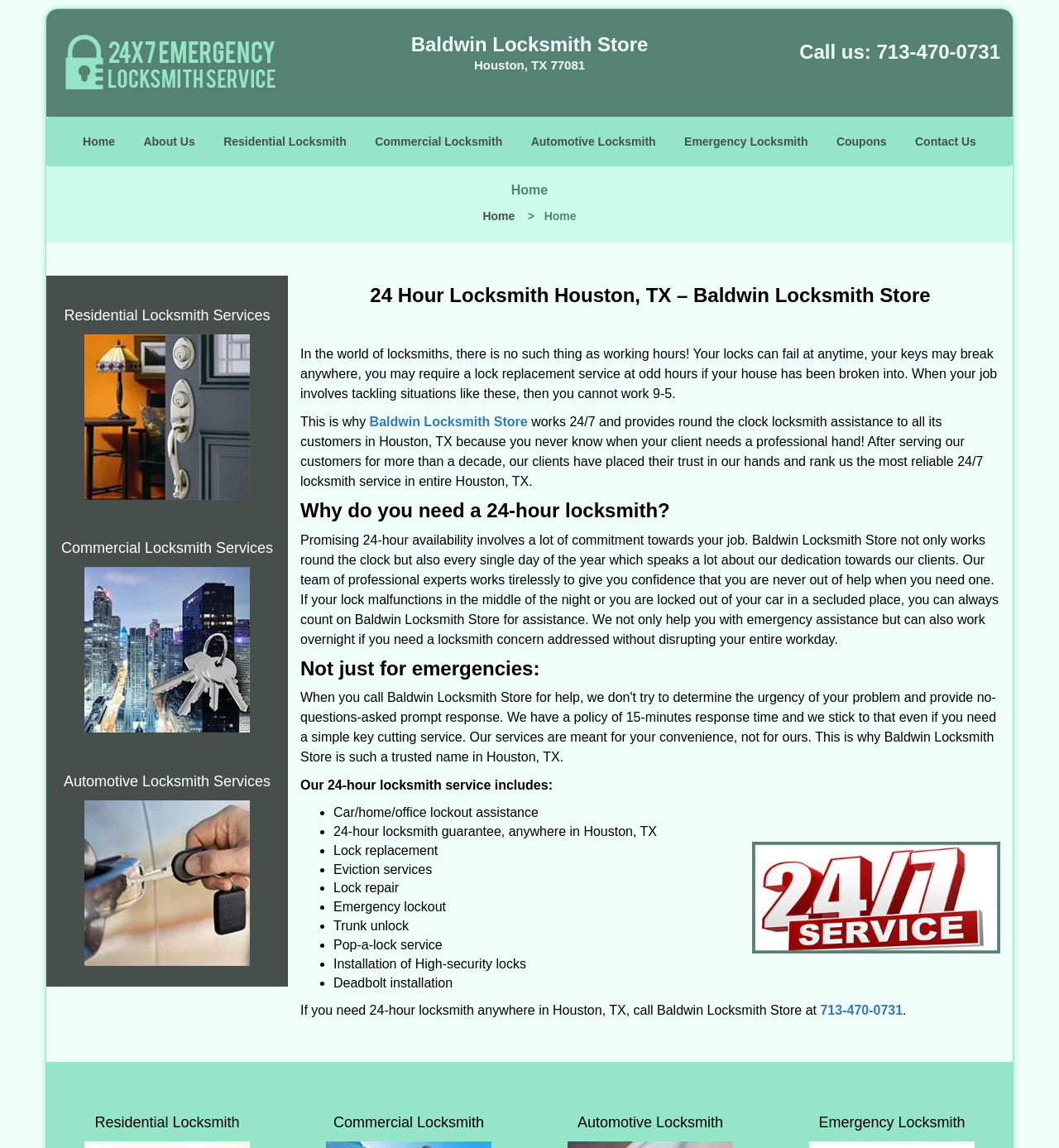What is the purpose of Baldwin Locksmith Store?
Based on the image, give a one-word or short phrase answer.

To provide 24/7 locksmith assistance